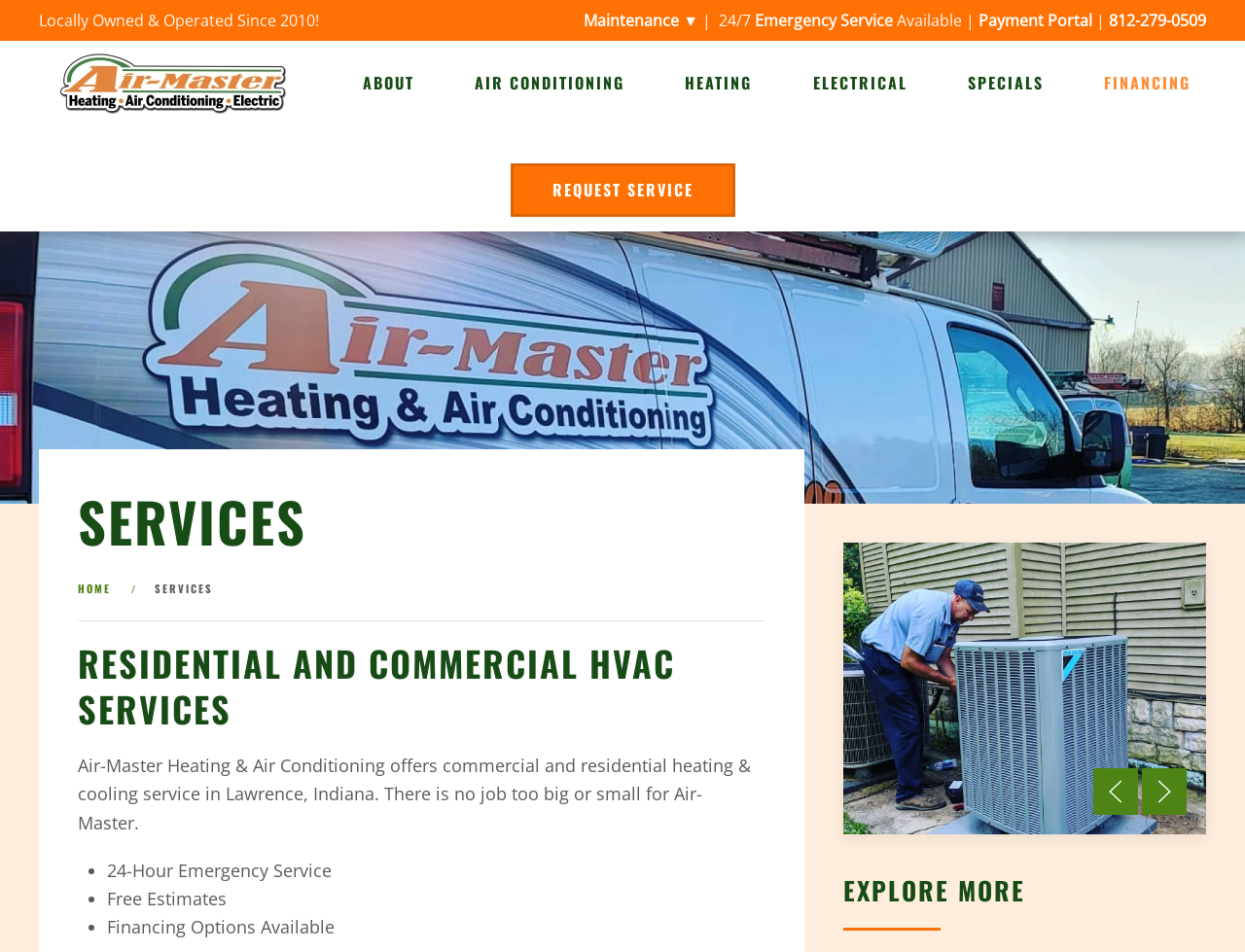Identify the bounding box coordinates for the element you need to click to achieve the following task: "Click the 'Previous slide' button". The coordinates must be four float values ranging from 0 to 1, formatted as [left, top, right, bottom].

[0.878, 0.807, 0.914, 0.856]